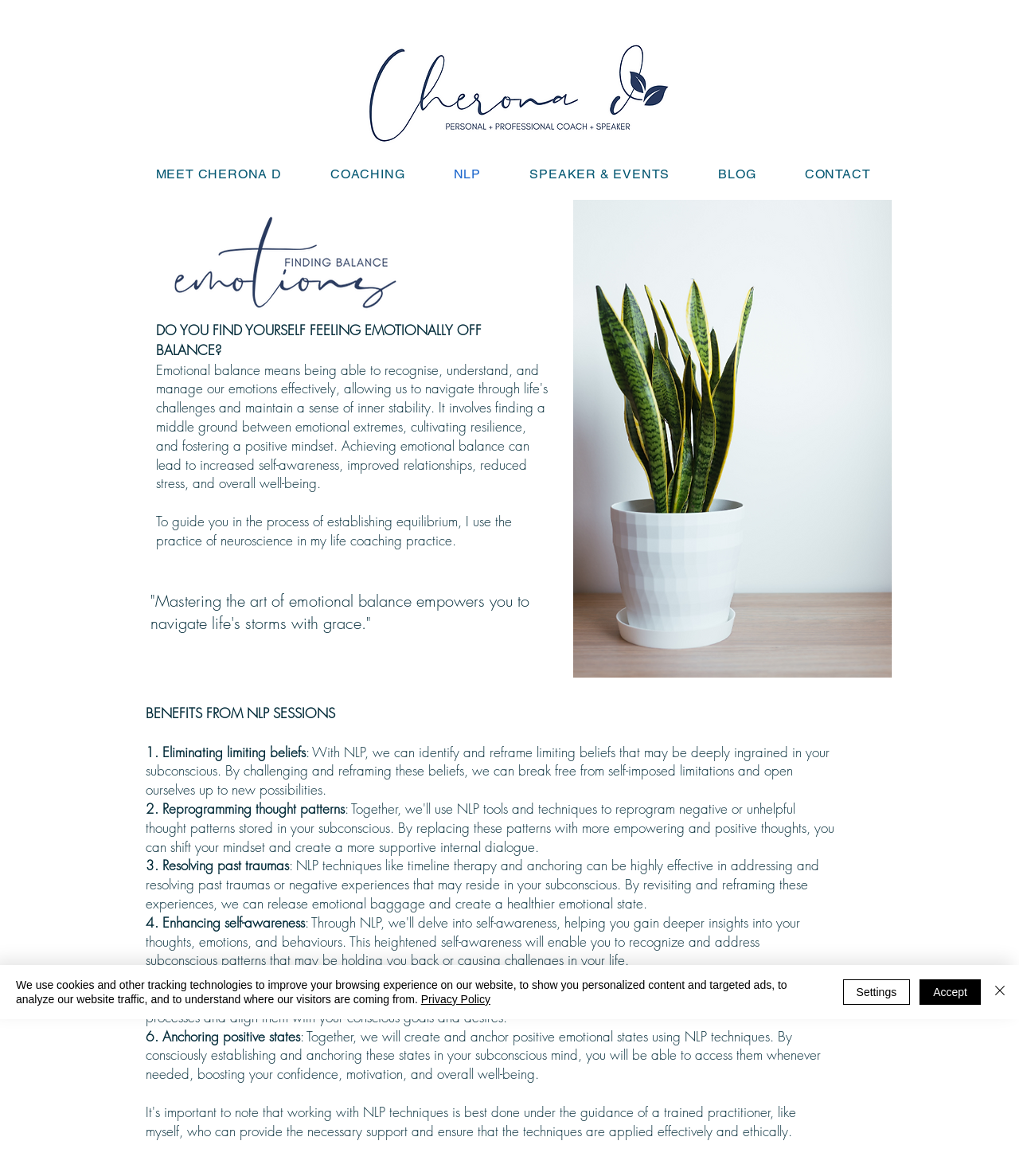Can you find the bounding box coordinates for the element to click on to achieve the instruction: "Click the 'MEET CHERONA D' link"?

[0.132, 0.135, 0.297, 0.161]